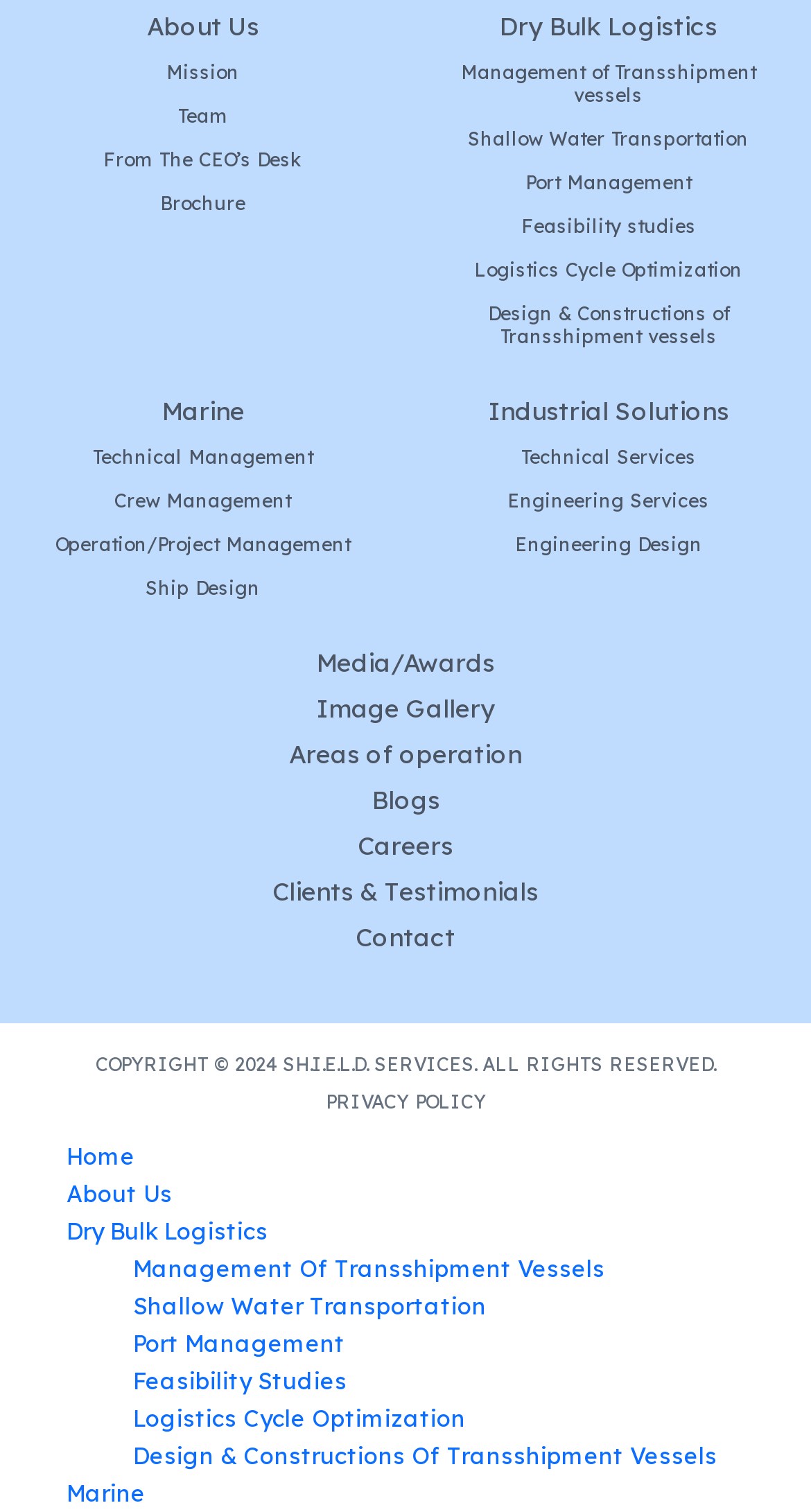Please provide a brief answer to the question using only one word or phrase: 
How many links are related to 'Dry Bulk Logistics'?

2